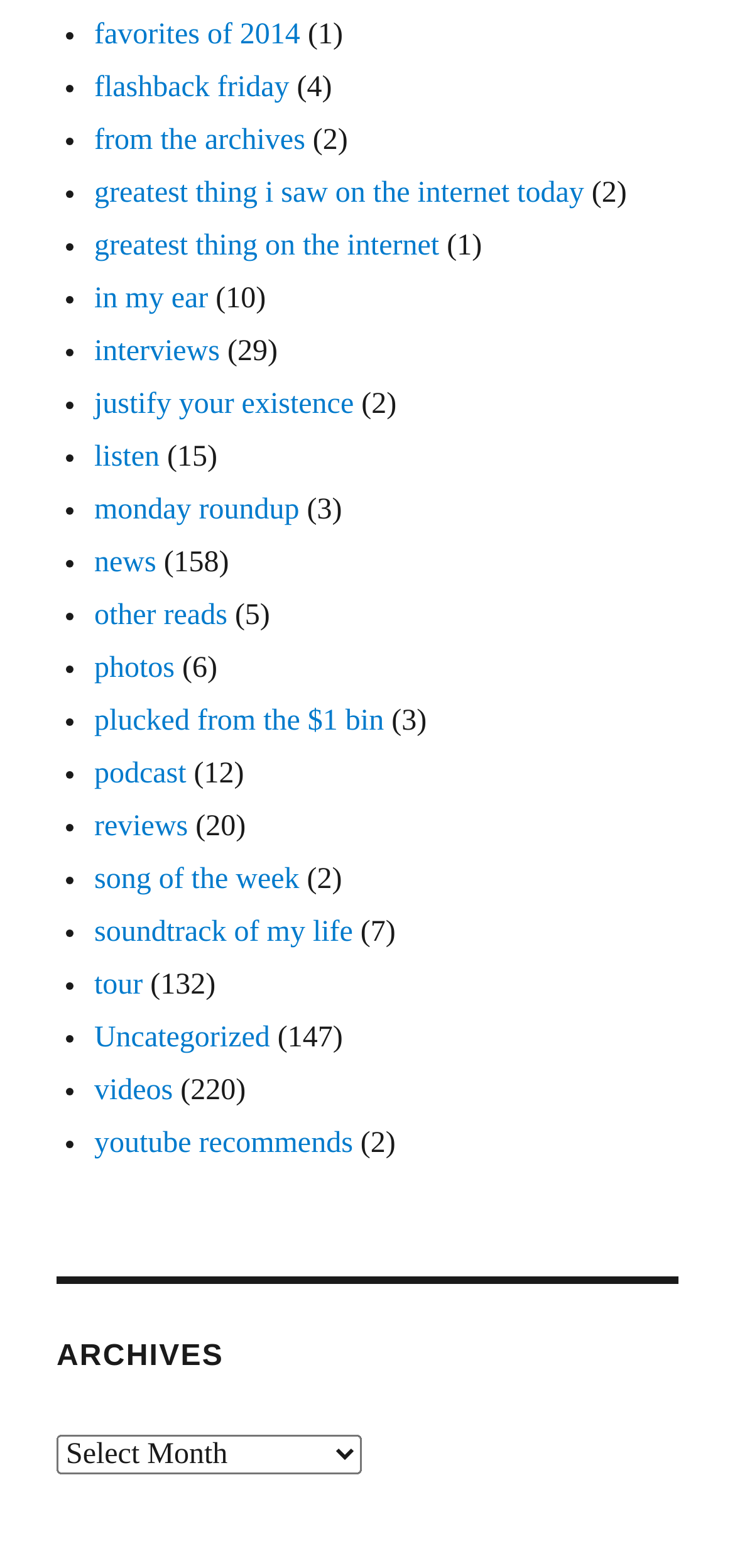Using the given description, provide the bounding box coordinates formatted as (top-left x, top-left y, bottom-right x, bottom-right y), with all values being floating point numbers between 0 and 1. Description: in my ear

[0.128, 0.181, 0.283, 0.201]